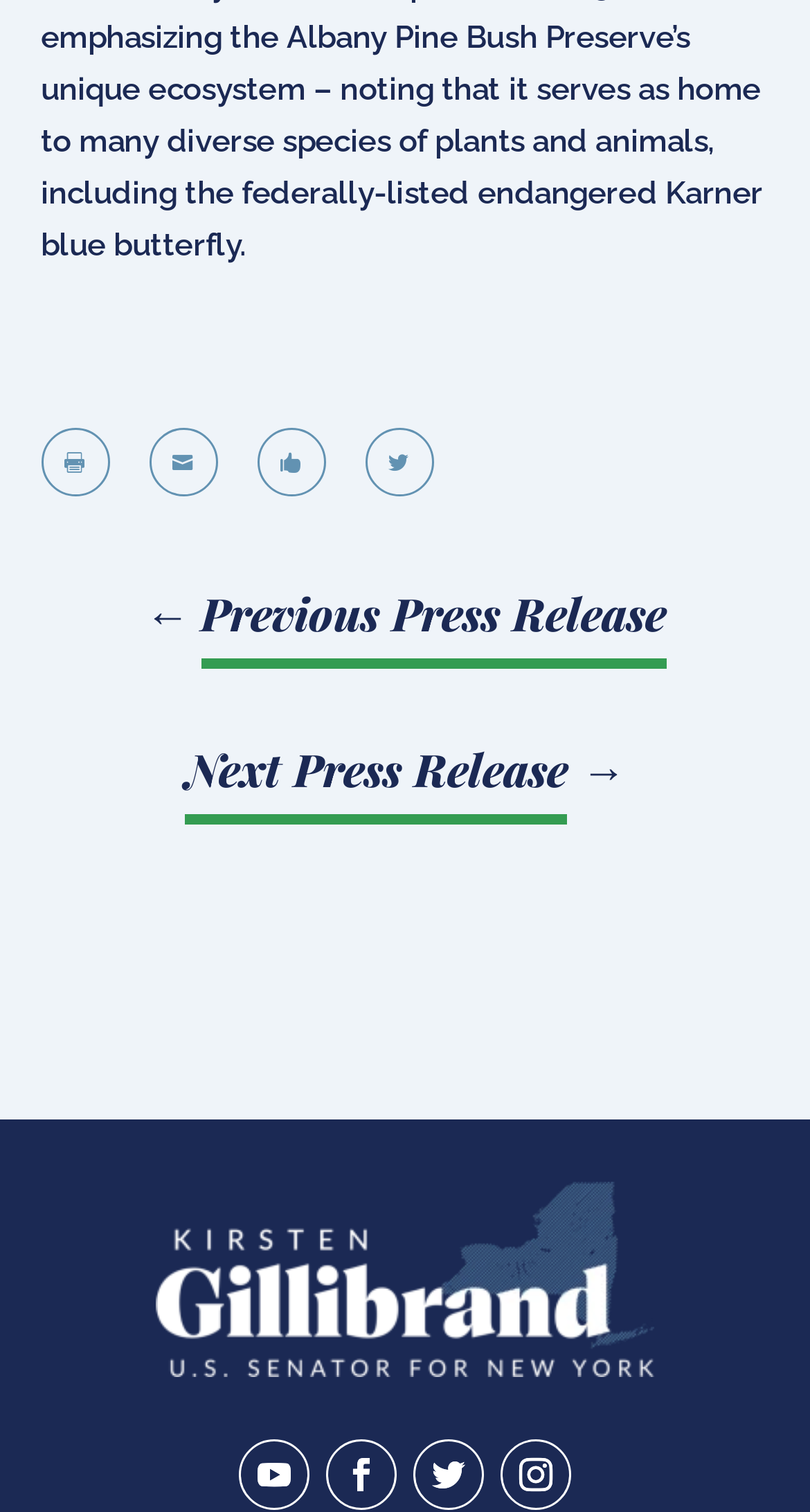Provide the bounding box coordinates for the area that should be clicked to complete the instruction: "Click the link with the icon ''".

[0.618, 0.952, 0.705, 0.999]